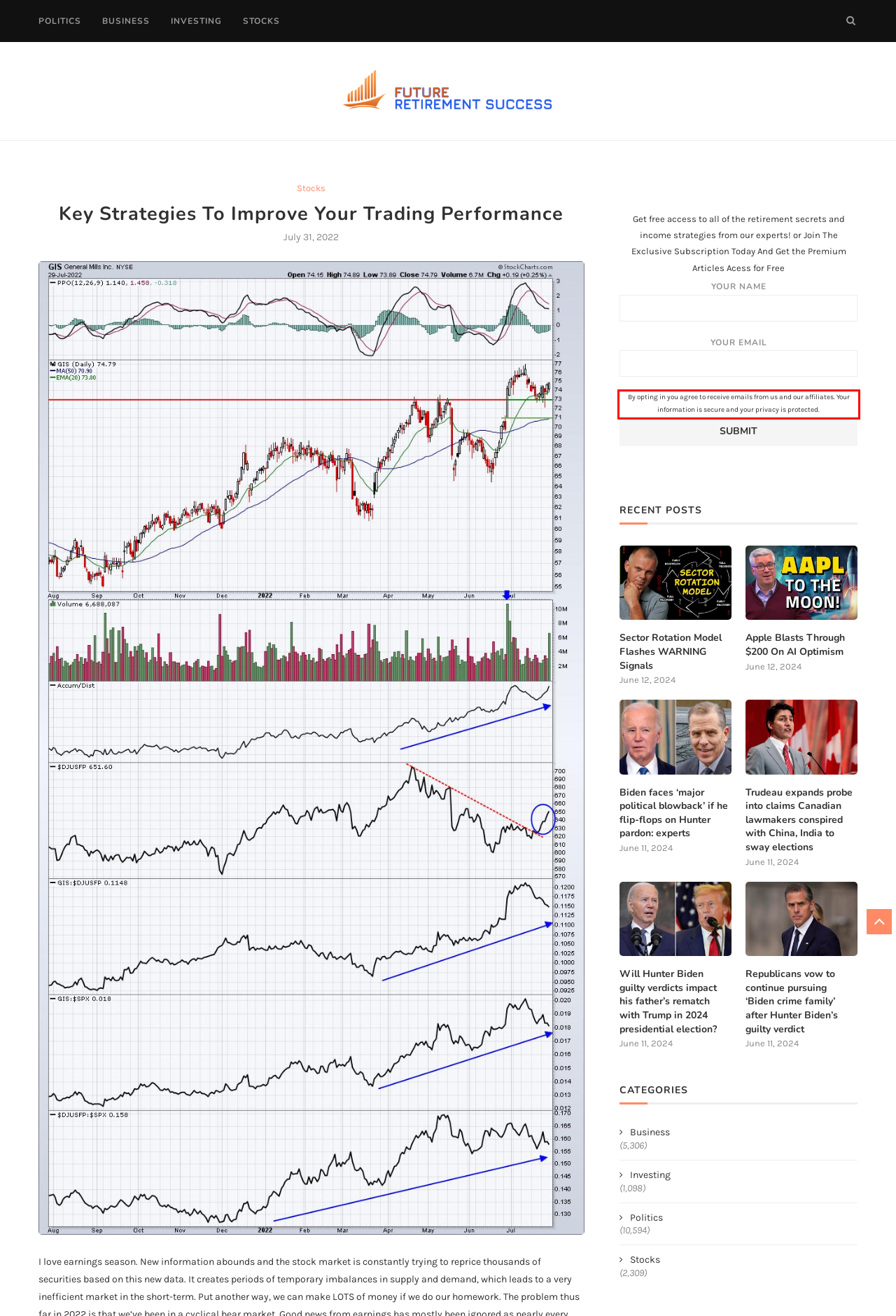You are presented with a webpage screenshot featuring a red bounding box. Perform OCR on the text inside the red bounding box and extract the content.

By opting in you agree to receive emails from us and our affiliates. Your information is secure and your privacy is protected.